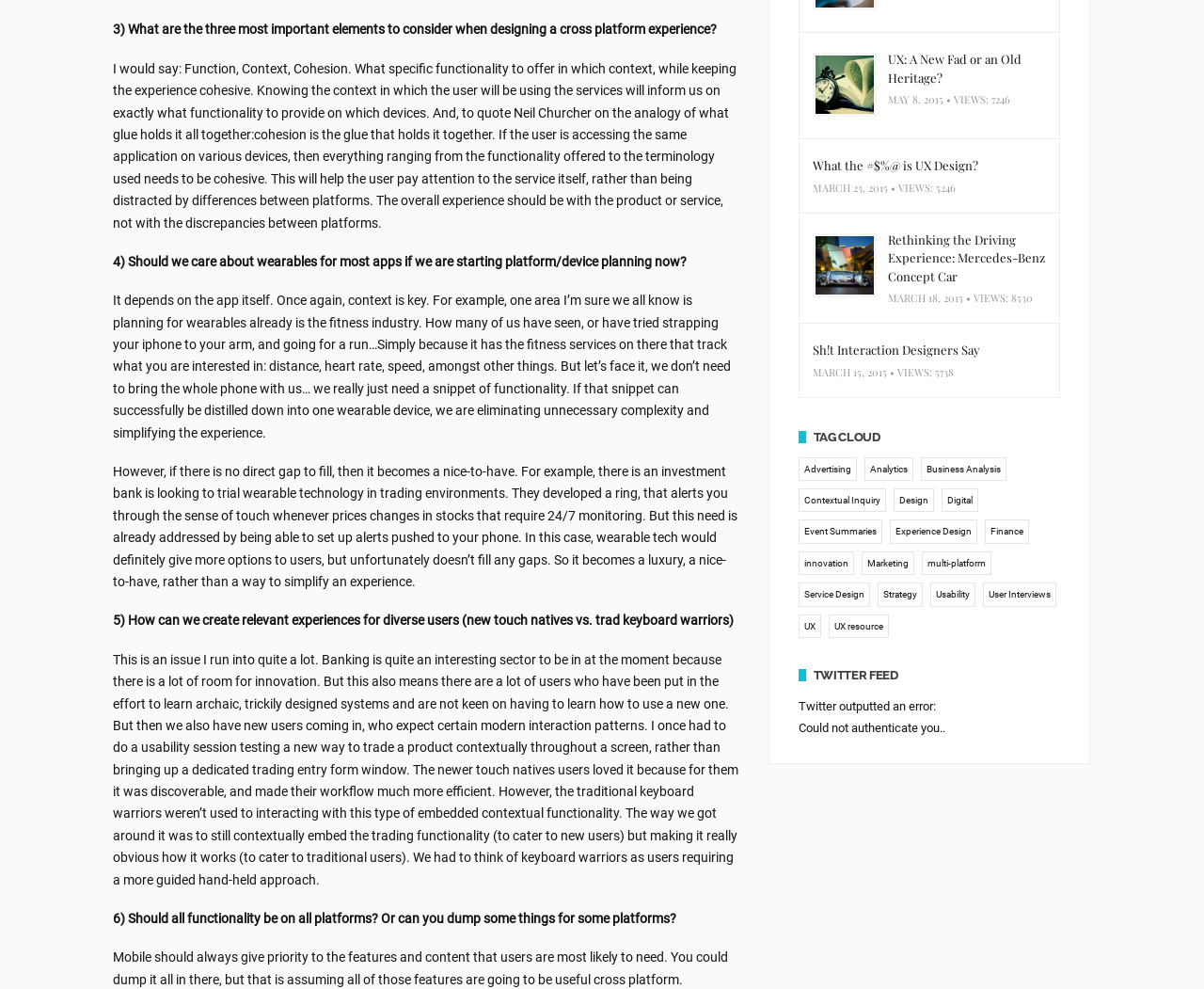Determine the bounding box of the UI element mentioned here: "Sh!t Interaction Designers Say". The coordinates must be in the format [left, top, right, bottom] with values ranging from 0 to 1.

[0.675, 0.345, 0.814, 0.362]